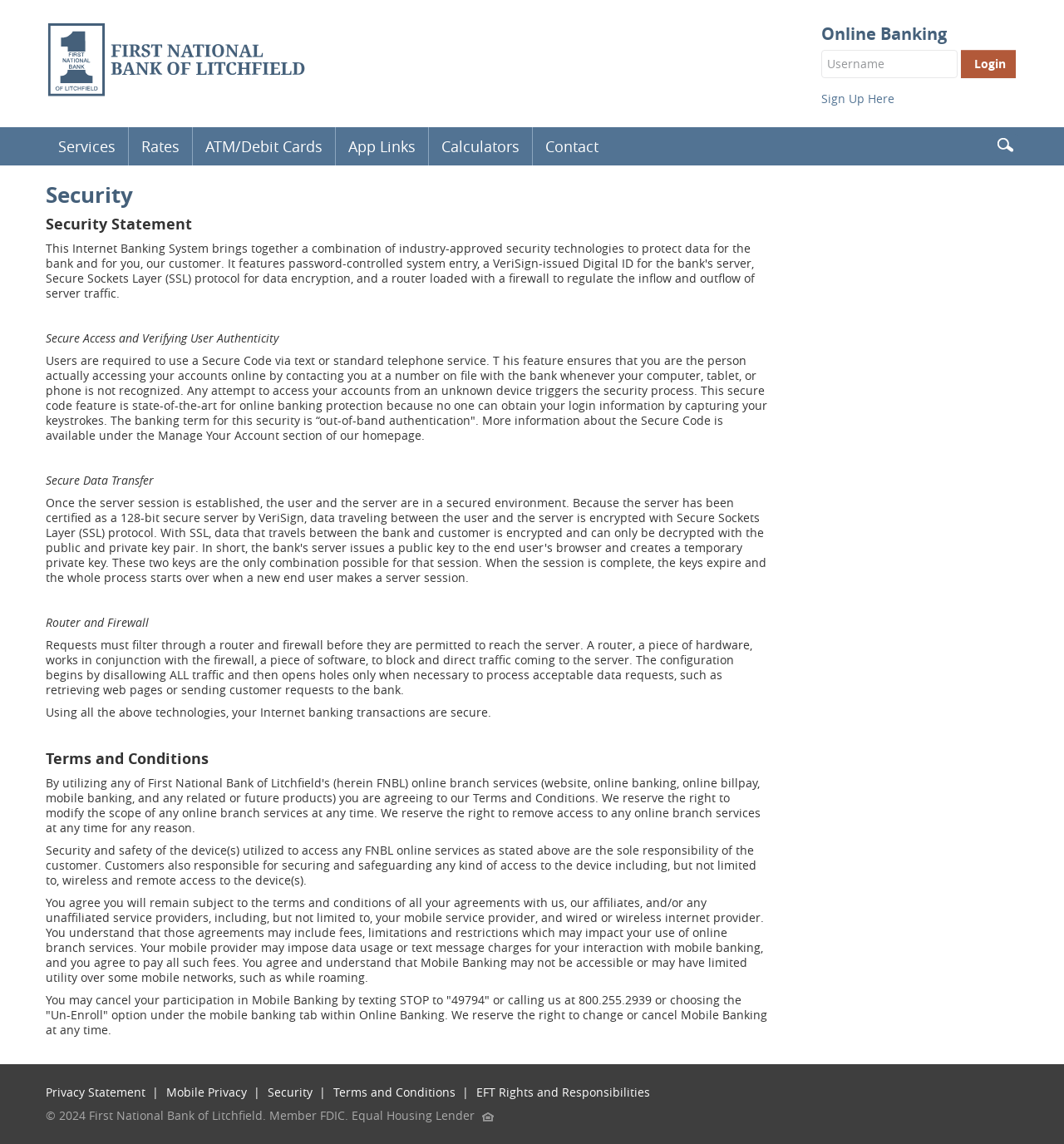What is the purpose of the Secure Code feature?
Using the information from the image, provide a comprehensive answer to the question.

I found the answer by reading the text under the 'Security' heading, which explains that the Secure Code feature ensures that users are the ones accessing their accounts online by contacting them at a number on file with the bank whenever their computer, tablet, or phone is not recognized.